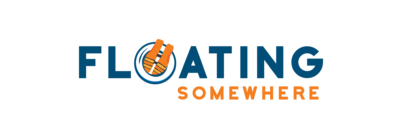Describe every aspect of the image in depth.

The image showcases the logo of "Floating Somewhere," a platform dedicated to providing curated articles about various topics, including recommendations for the best baby pool floats for infants and toddlers. The logo features bold, playful typography in blue and orange, with a graphic of pool floats, symbolizing relaxation and fun in water activities. This inviting design reflects the platform's mission to offer informative content that enhances enjoyable swimming experiences for families.